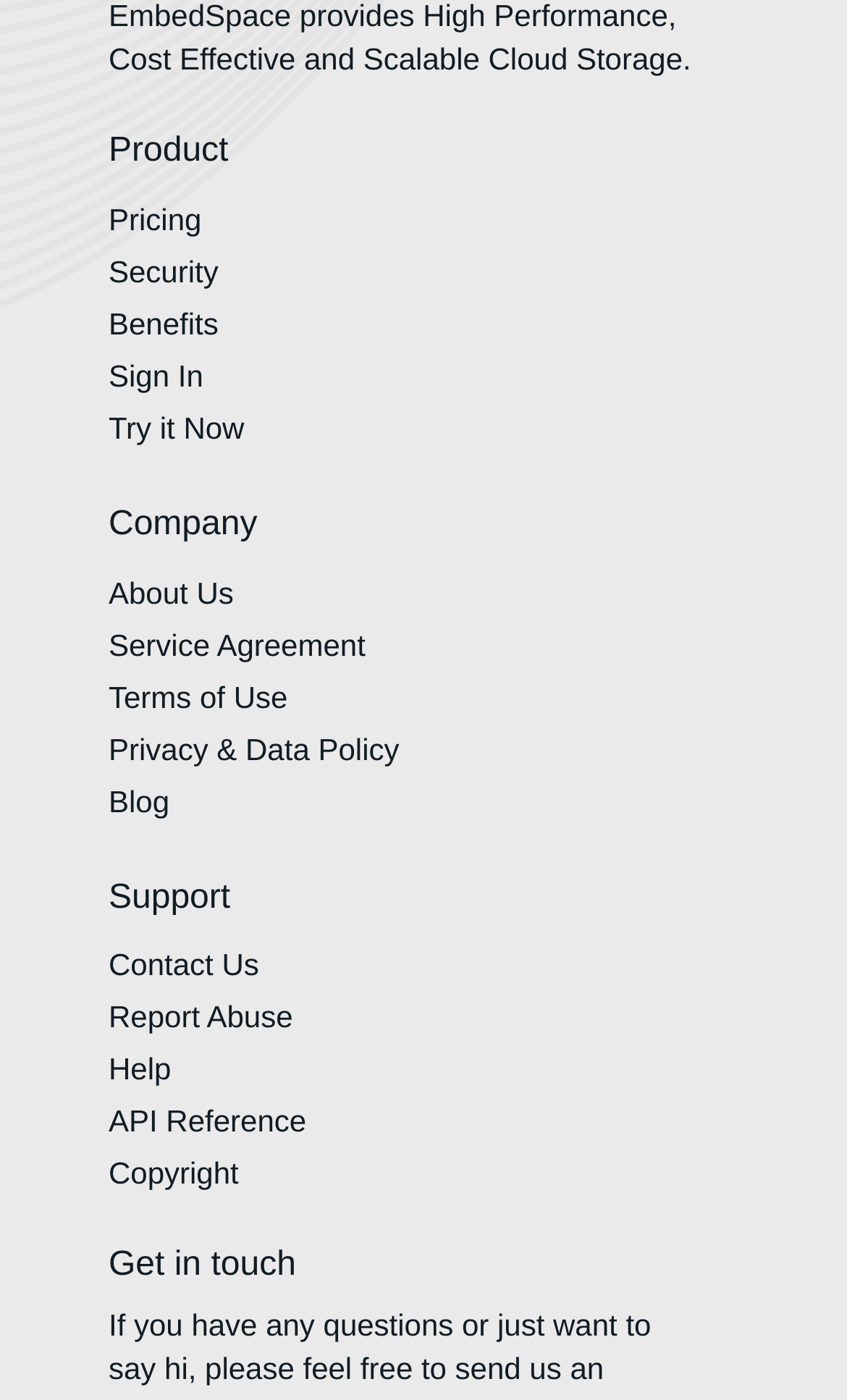Locate the bounding box coordinates of the element you need to click to accomplish the task described by this instruction: "Try the service now".

[0.128, 0.293, 0.288, 0.318]